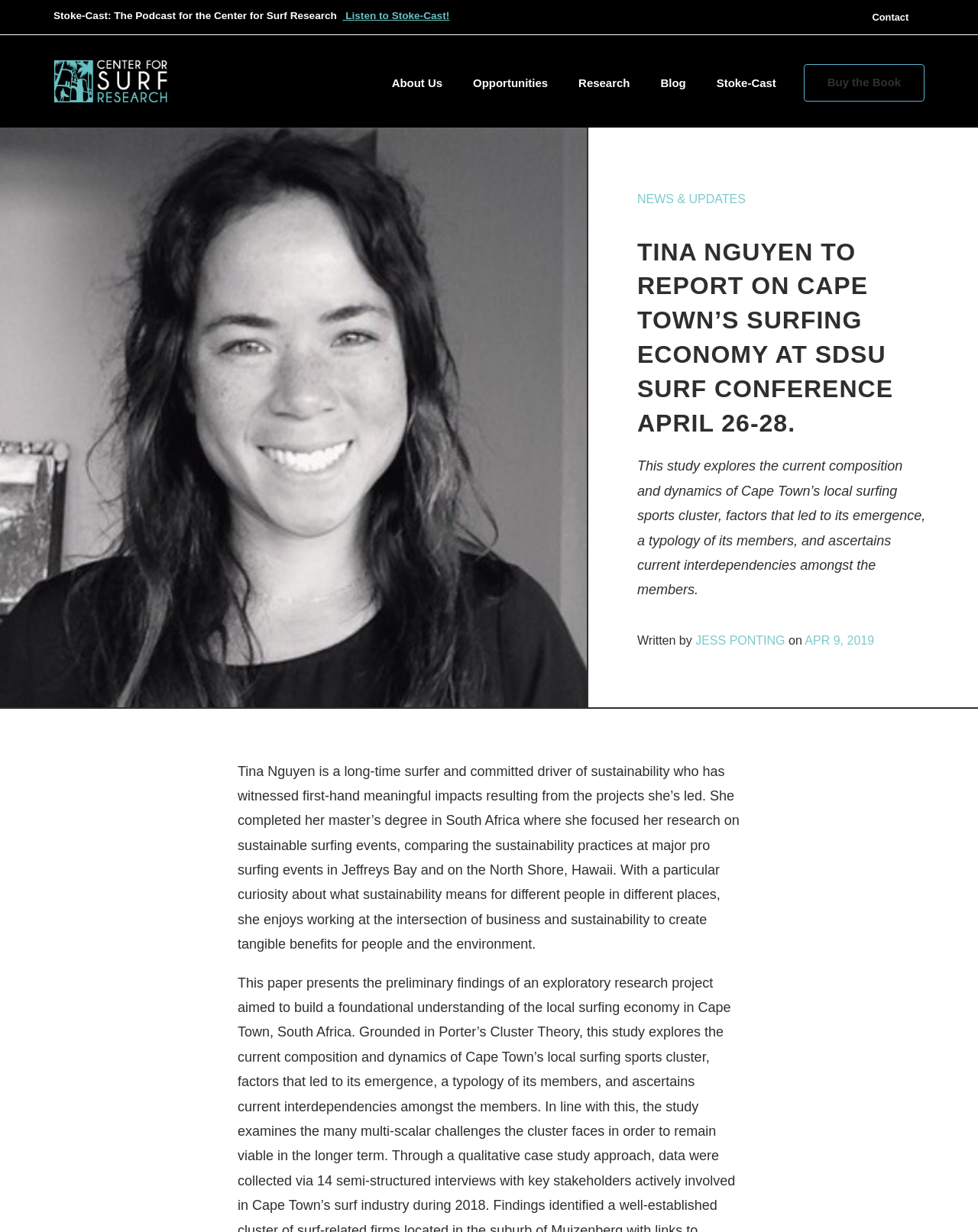Identify the bounding box coordinates of the clickable region required to complete the instruction: "Contact us". The coordinates should be given as four float numbers within the range of 0 and 1, i.e., [left, top, right, bottom].

[0.892, 0.009, 0.929, 0.019]